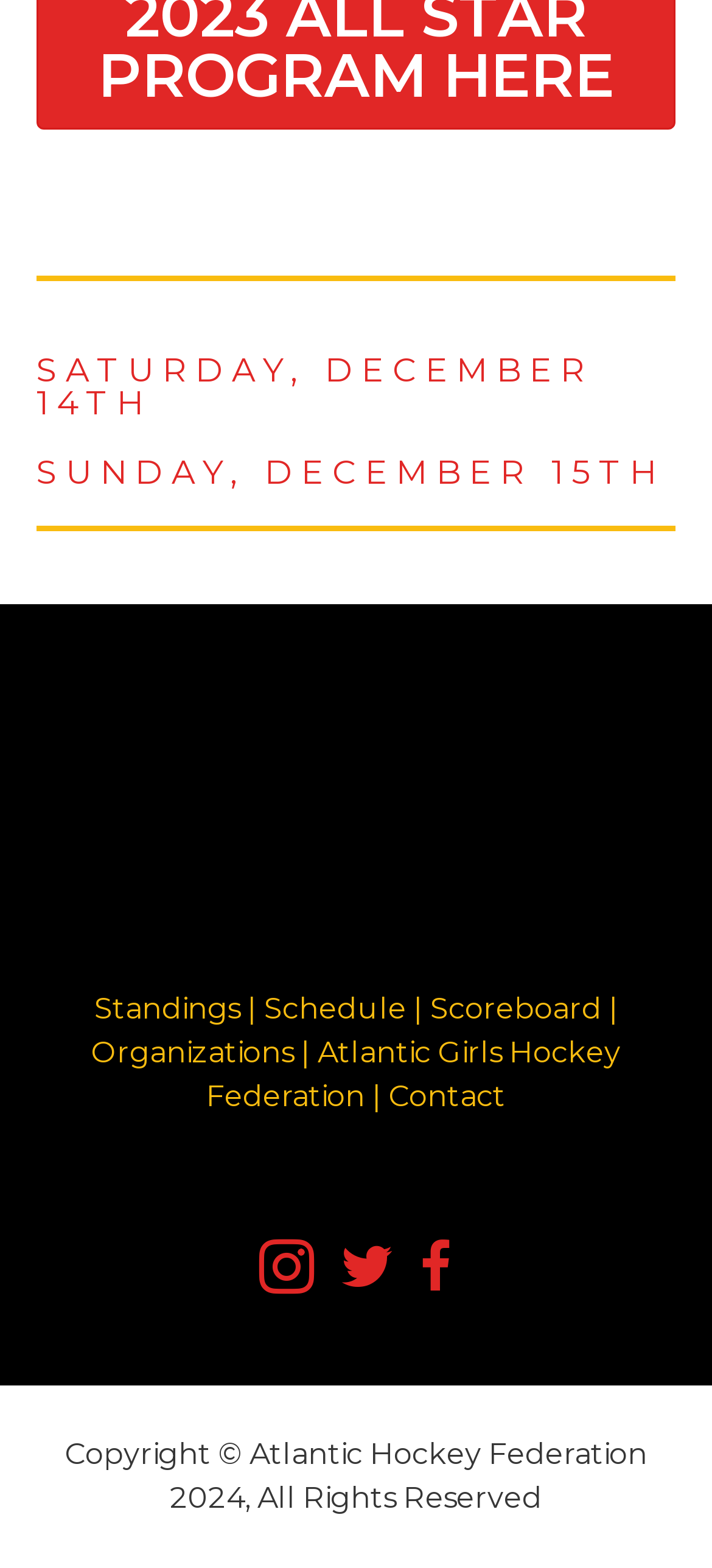Provide a one-word or short-phrase answer to the question:
What is the year of the copyright?

2024